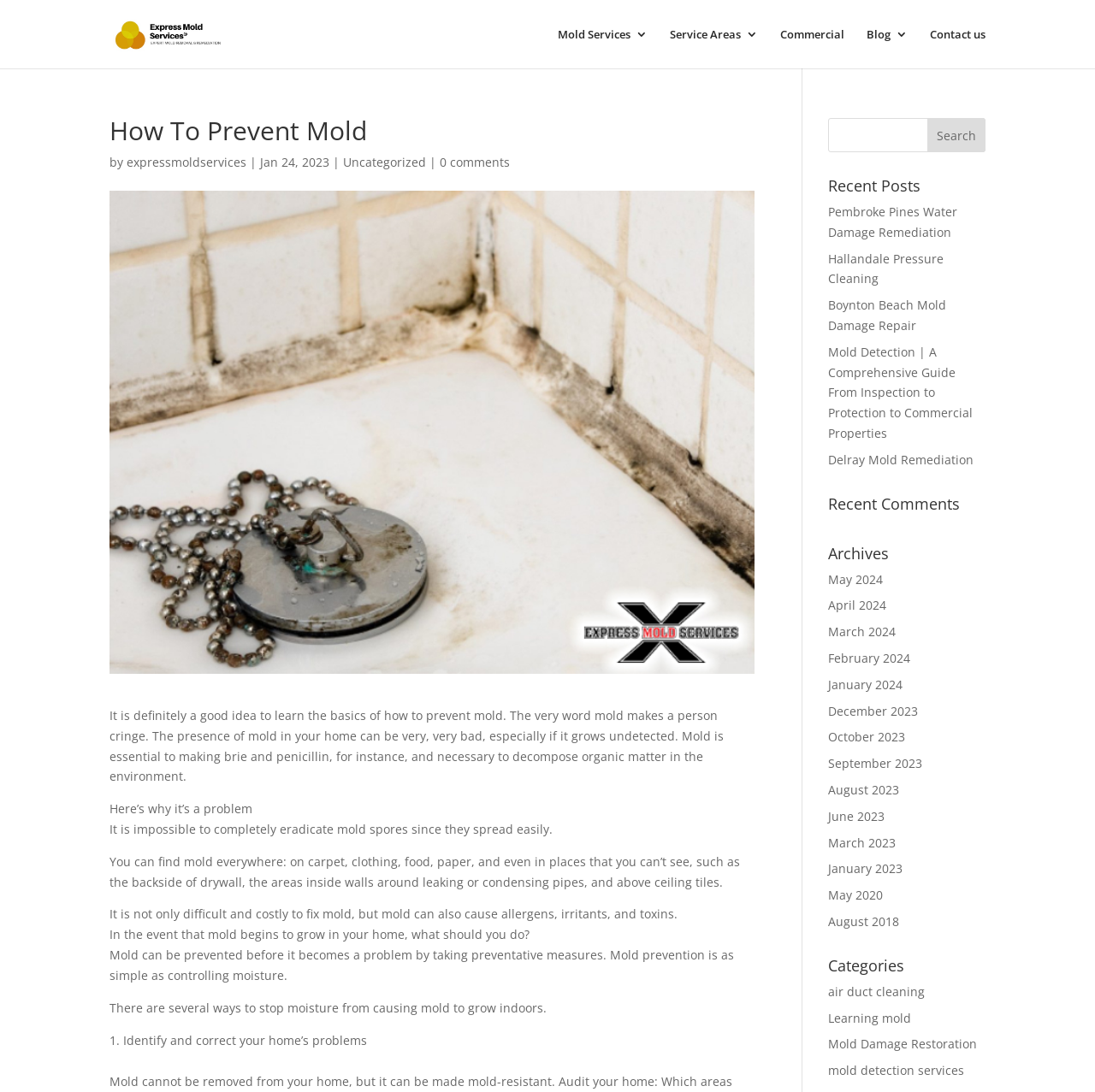What is the name of the company providing mold services?
Based on the image, answer the question in a detailed manner.

I found the answer by looking at the top of the webpage, where there is a link with the text 'Express Mold Services'. This link is likely the company's name, as it is prominently displayed and matches the theme of the webpage, which is about mold prevention and services.